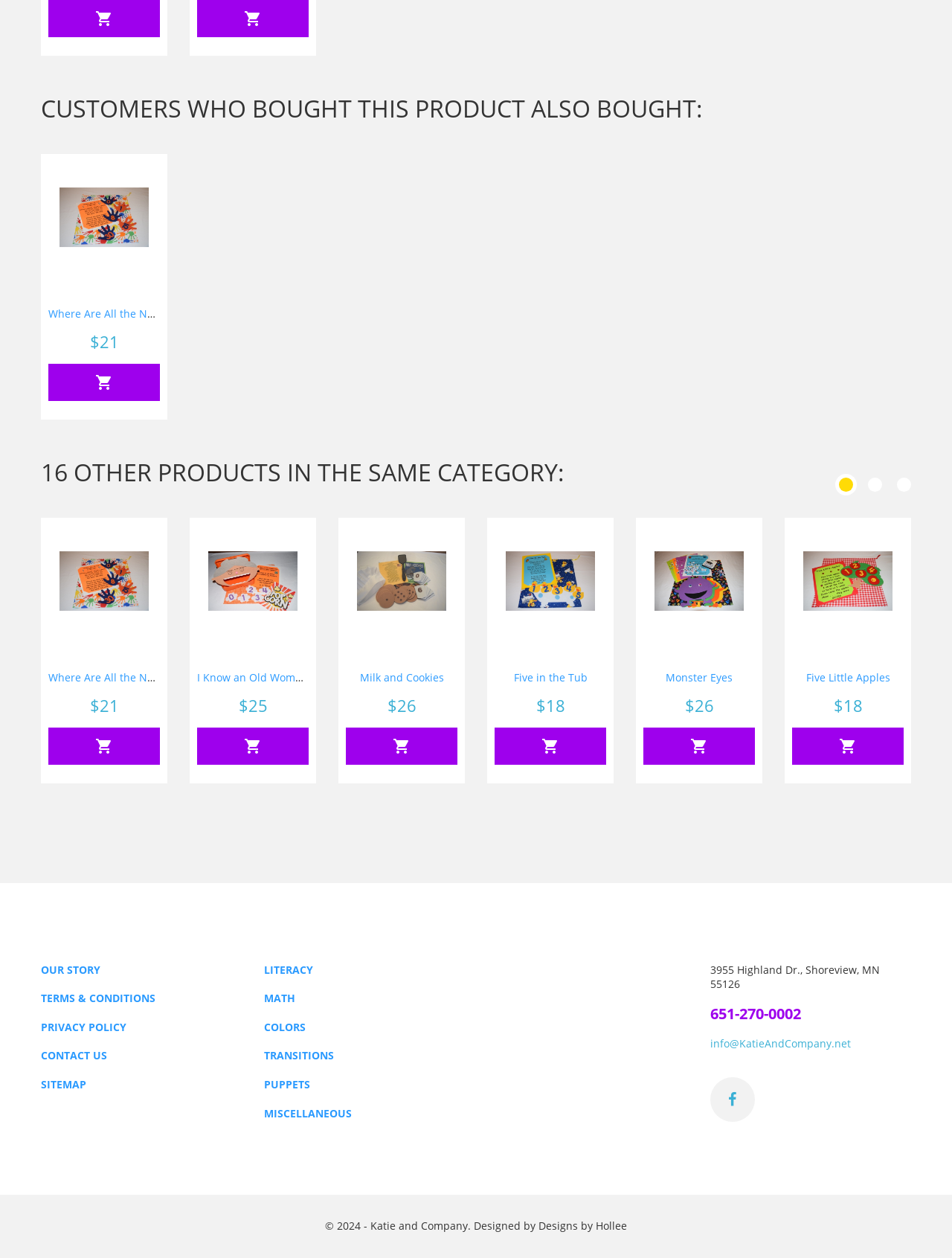Locate the bounding box coordinates of the area where you should click to accomplish the instruction: "click on the 'OUR STORY' link".

[0.043, 0.765, 0.105, 0.776]